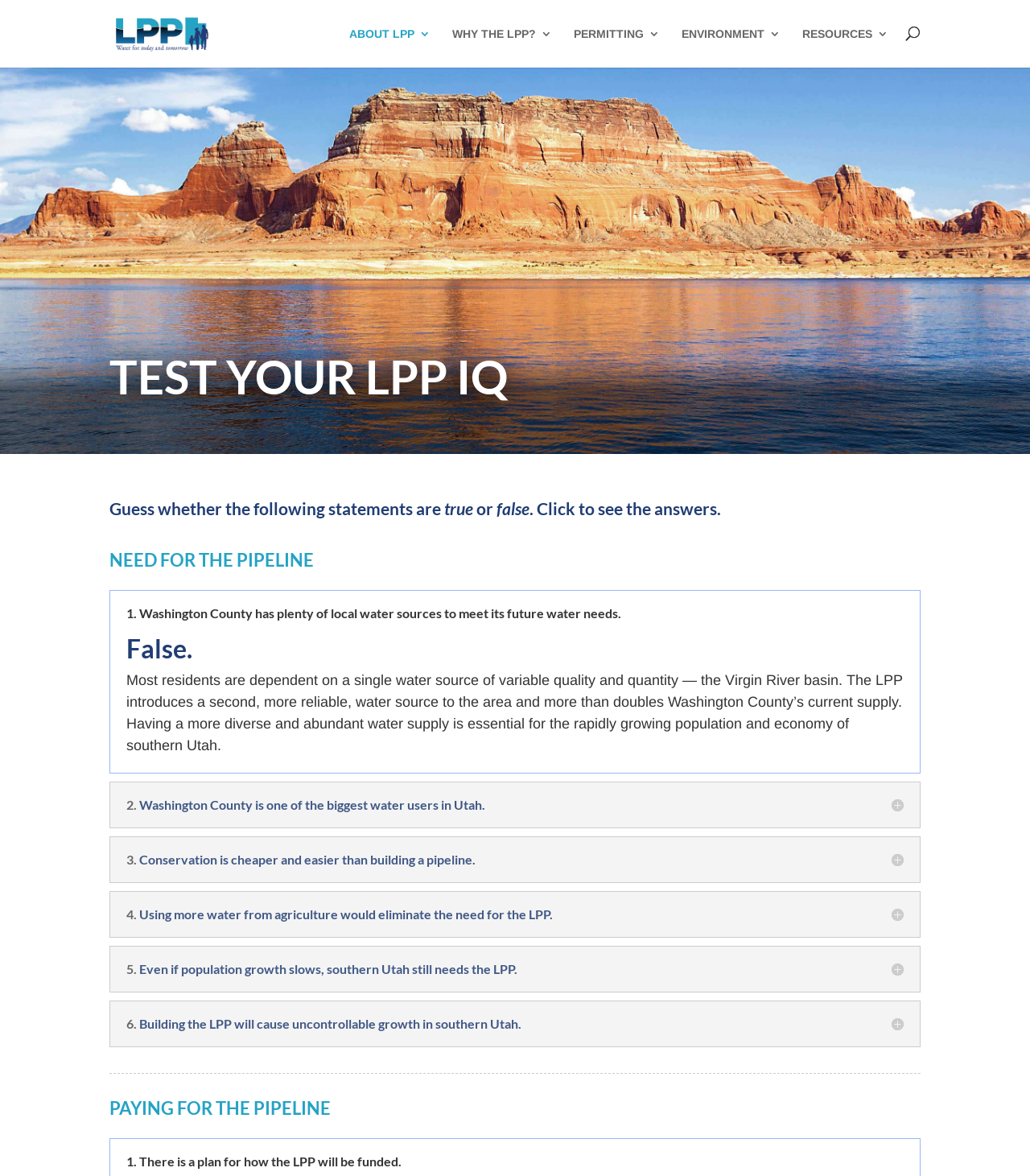How many statements are there to test LPP IQ?
Please provide a comprehensive answer to the question based on the webpage screenshot.

The webpage provides 6 statements to test LPP IQ, which are related to the need for the pipeline and paying for the pipeline. These statements are presented as true or false questions, and the answers are provided along with explanations.